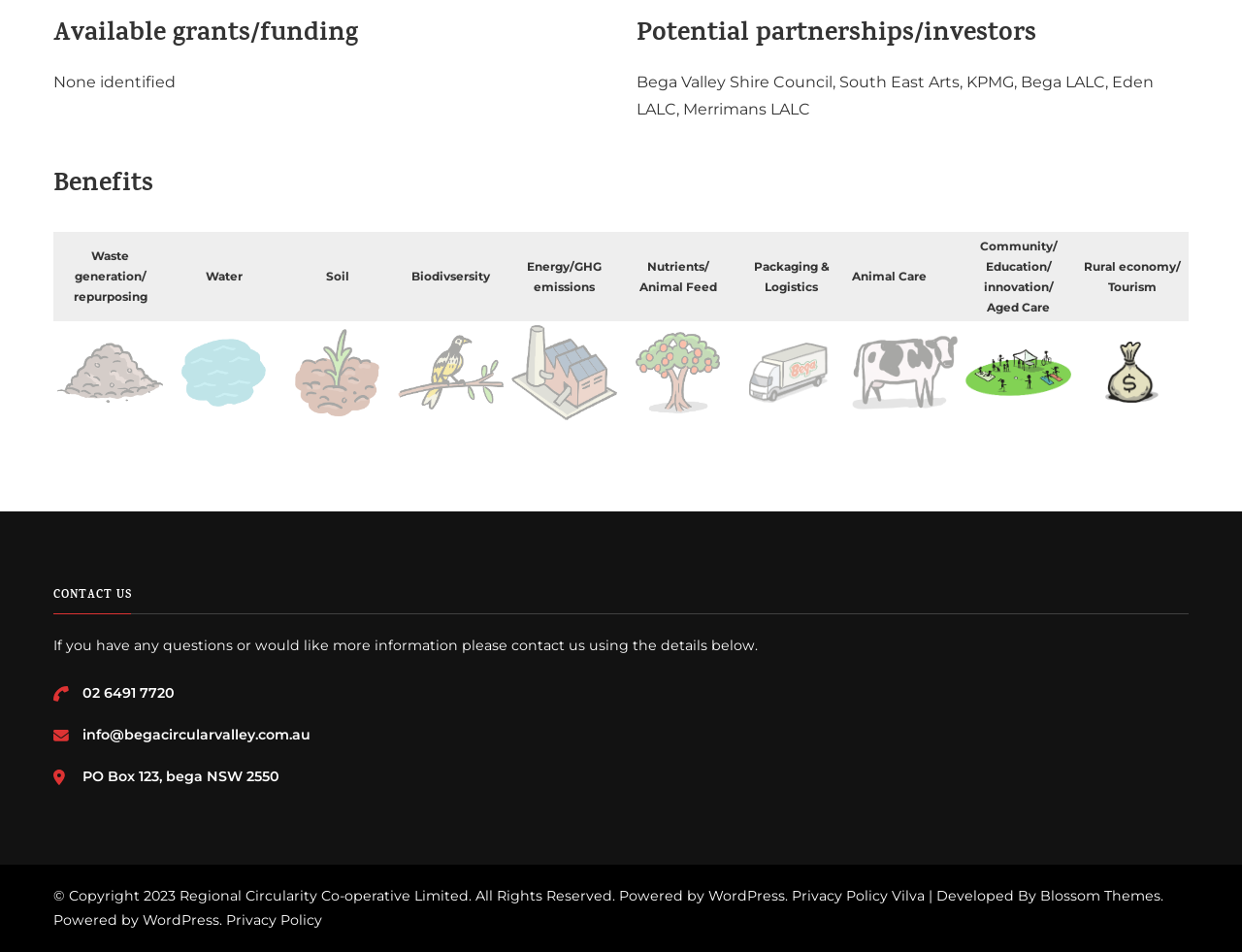Given the description 02 6491 7720, predict the bounding box coordinates of the UI element. Ensure the coordinates are in the format (top-left x, top-left y, bottom-right x, bottom-right y) and all values are between 0 and 1.

[0.066, 0.717, 0.141, 0.74]